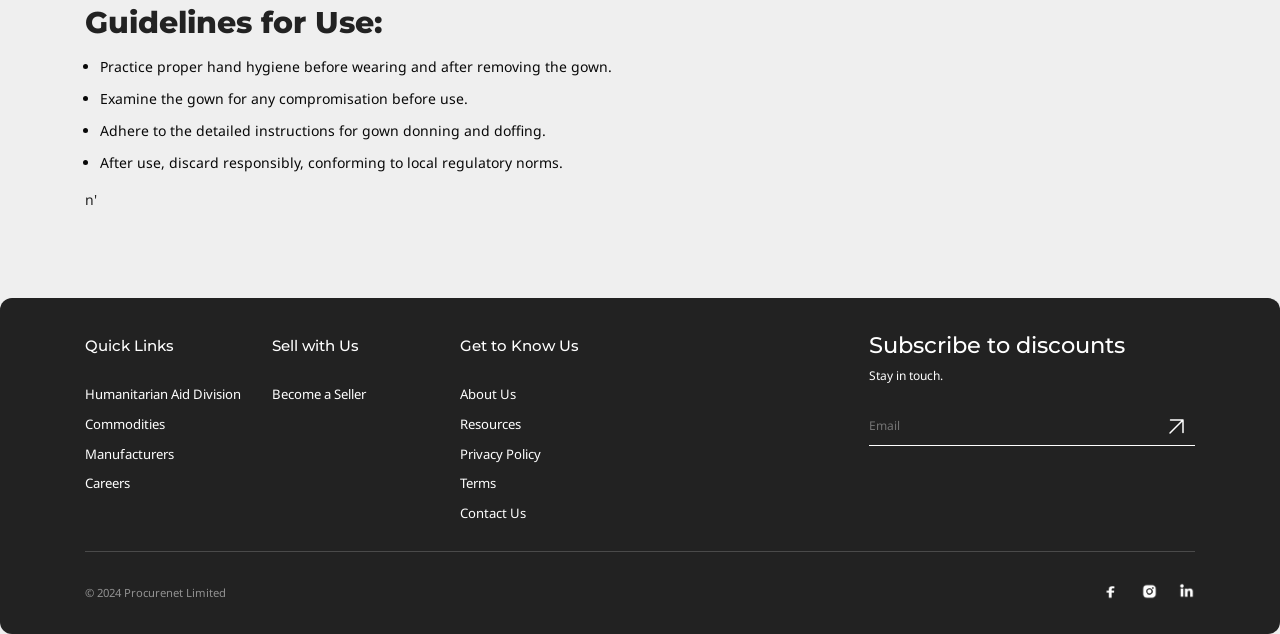Provide the bounding box coordinates of the area you need to click to execute the following instruction: "Follow on Facebook".

[0.861, 0.919, 0.873, 0.944]